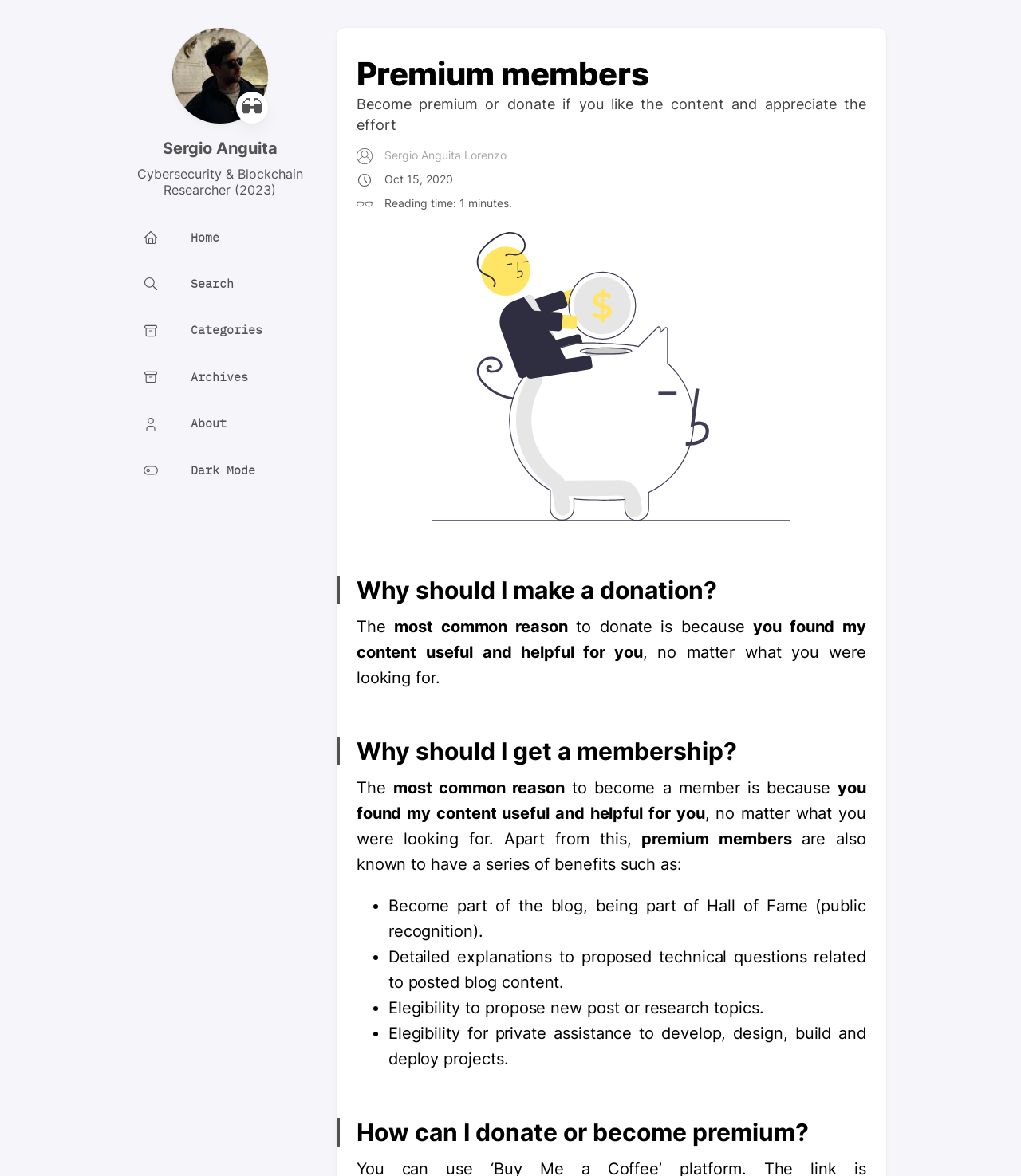Could you provide the bounding box coordinates for the portion of the screen to click to complete this instruction: "Click on the 'Premium members' link"?

[0.349, 0.046, 0.635, 0.079]